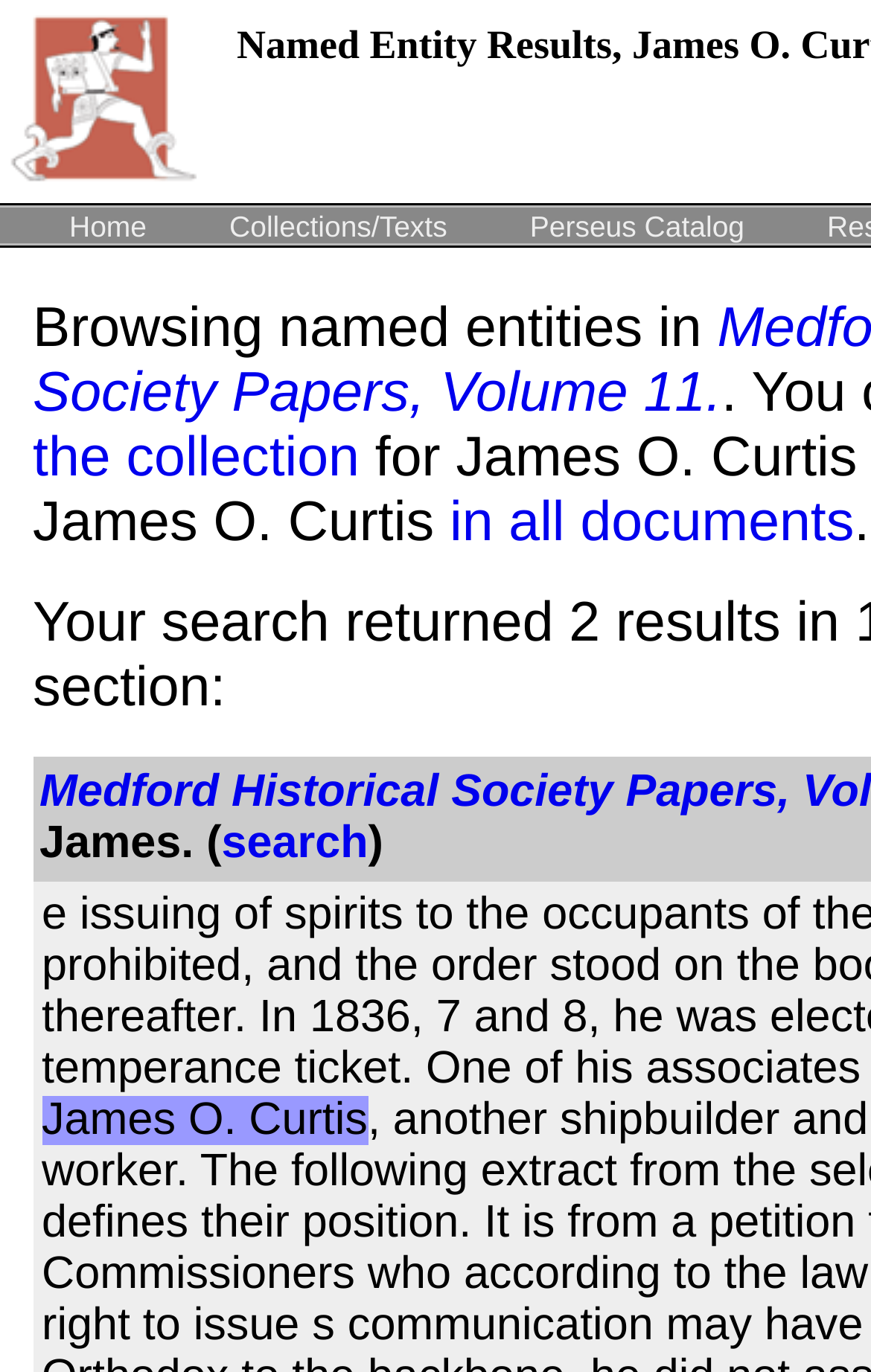Using the elements shown in the image, answer the question comprehensively: How many links are available on the top navigation bar?

I counted the number of link elements with y-coordinates between 0.151 and 0.177, which suggests that they are part of the top navigation bar. There are three links: 'Home', 'Collections/Texts', and 'Perseus Catalog'.